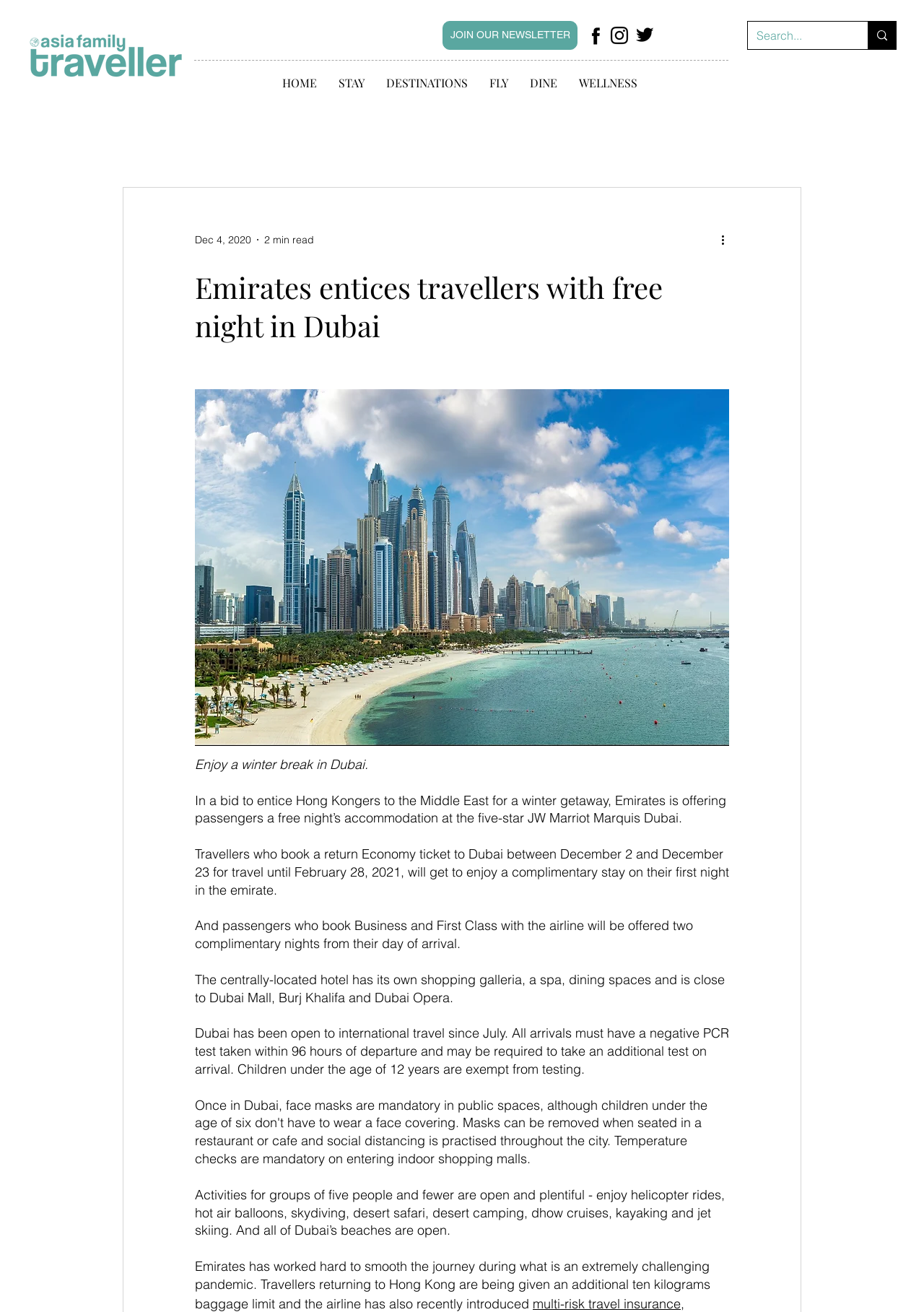Determine the bounding box coordinates of the region that needs to be clicked to achieve the task: "Search for something".

[0.809, 0.017, 0.969, 0.037]